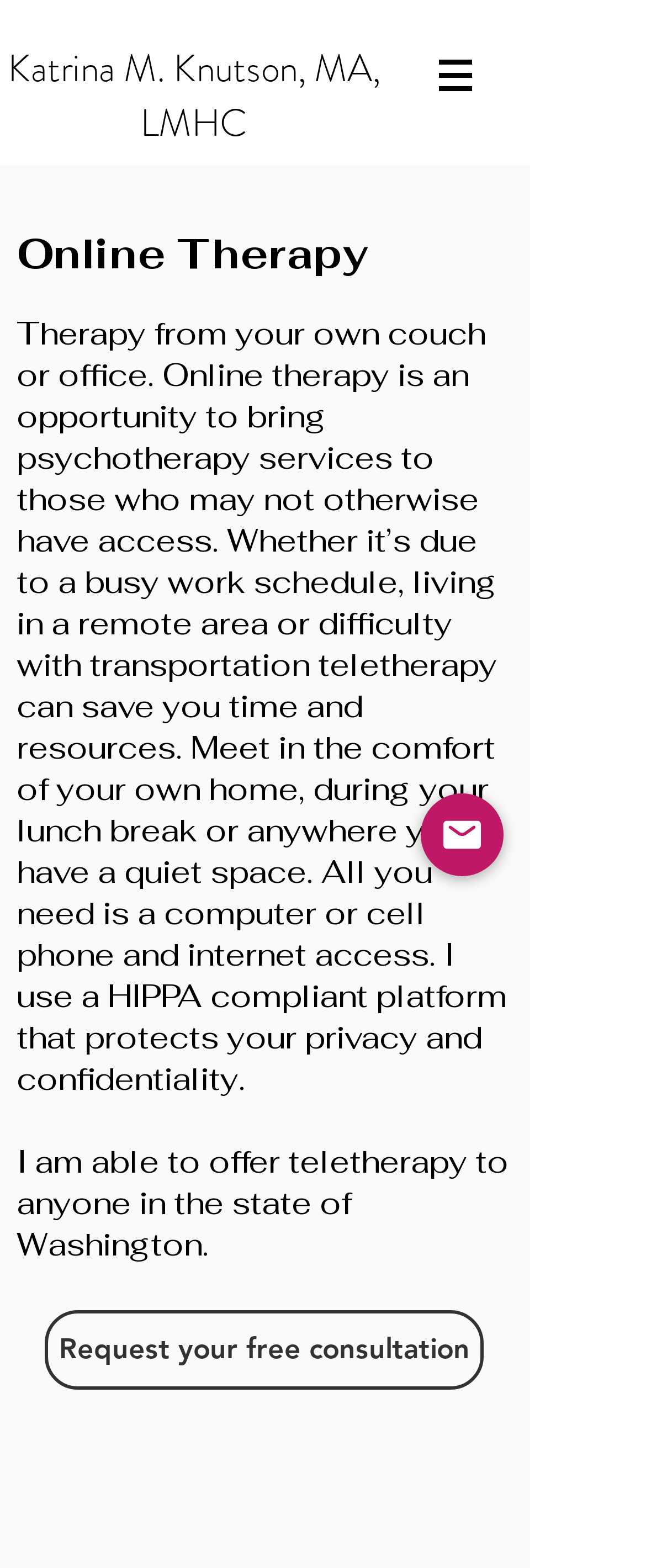Refer to the screenshot and answer the following question in detail:
What is the profession of Katrina M. Knutson?

Based on the webpage, Katrina M. Knutson is a therapist because her title 'Katrina M. Knutson, MA, LMHC' is mentioned, and LMHC stands for Licensed Mental Health Counselor, which is a professional credential for therapists.